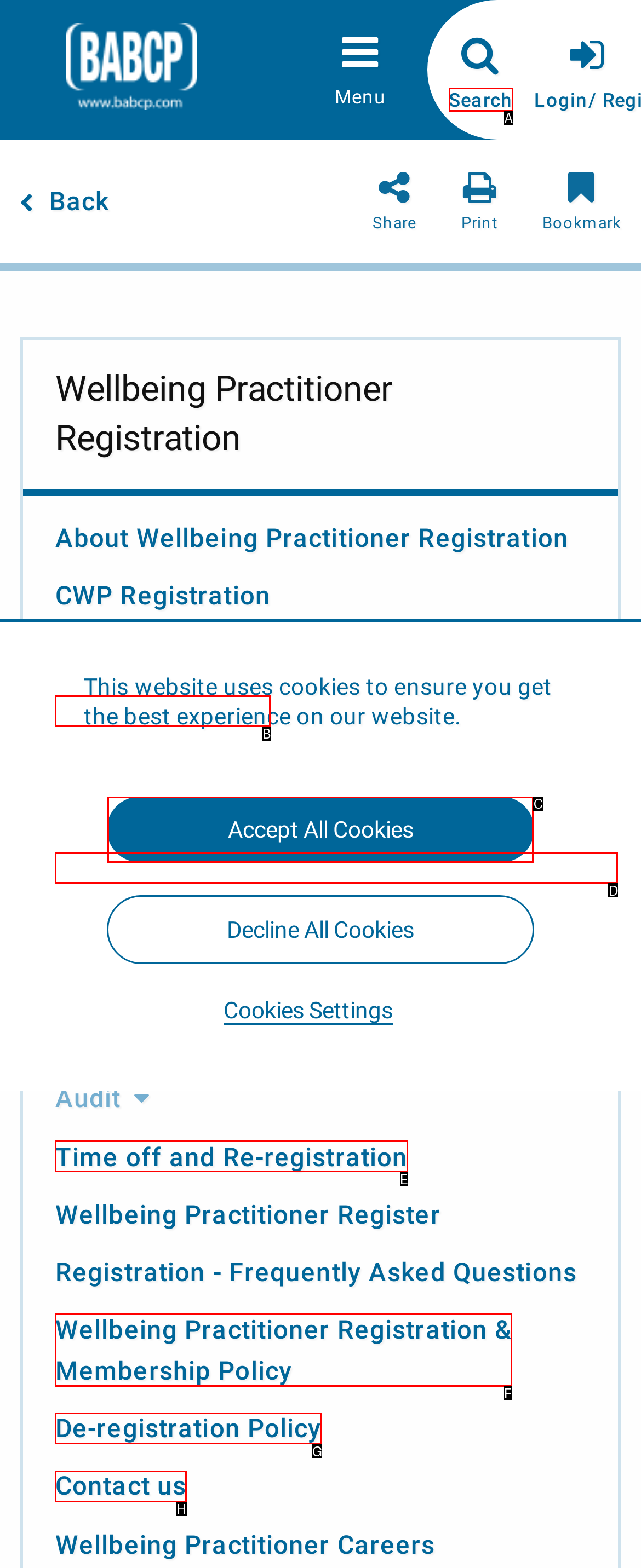Select the correct HTML element to complete the following task: Click the 'Search' button
Provide the letter of the choice directly from the given options.

A